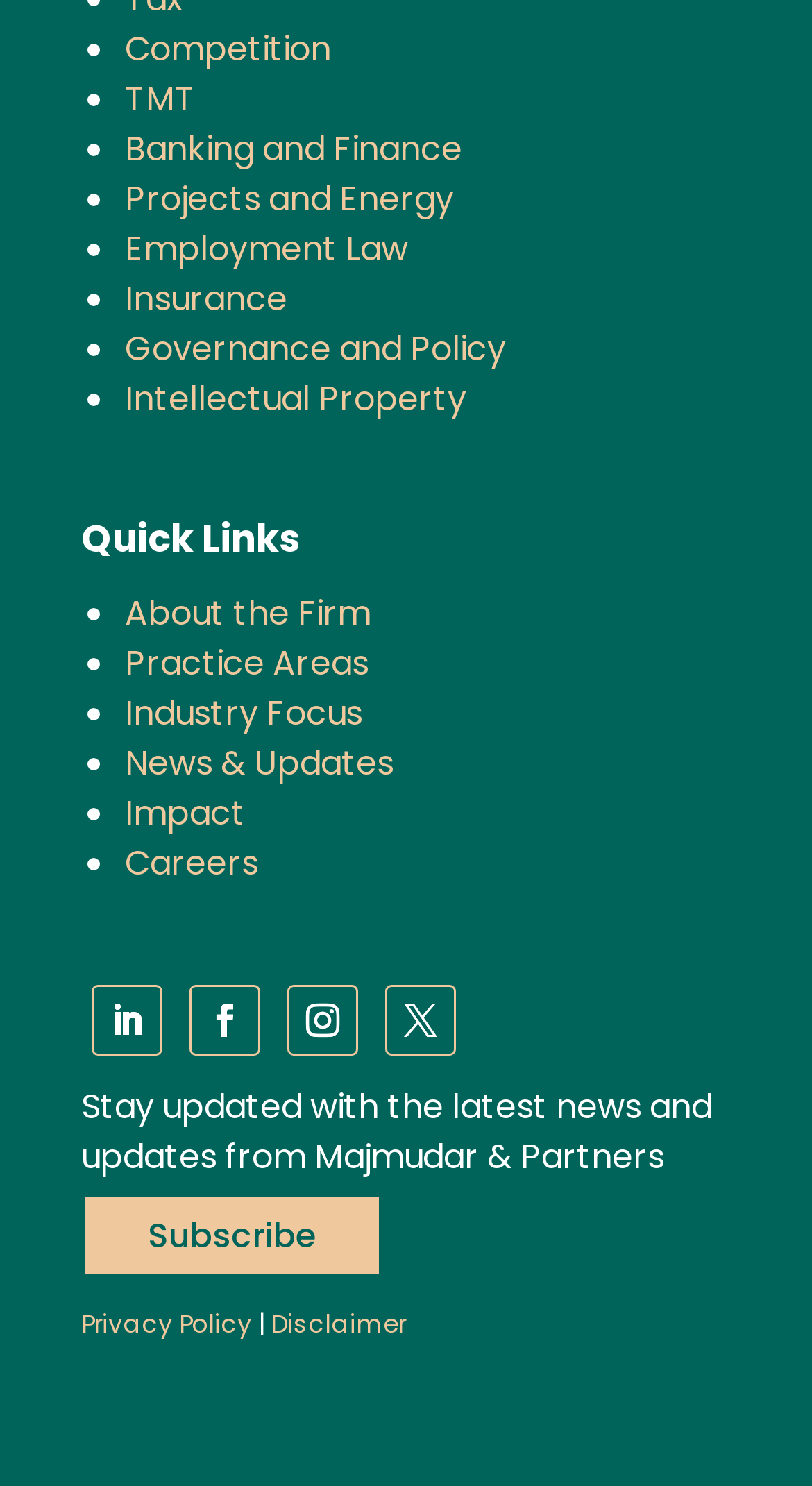Identify the bounding box coordinates for the element that needs to be clicked to fulfill this instruction: "Check Privacy Policy". Provide the coordinates in the format of four float numbers between 0 and 1: [left, top, right, bottom].

[0.1, 0.878, 0.31, 0.902]